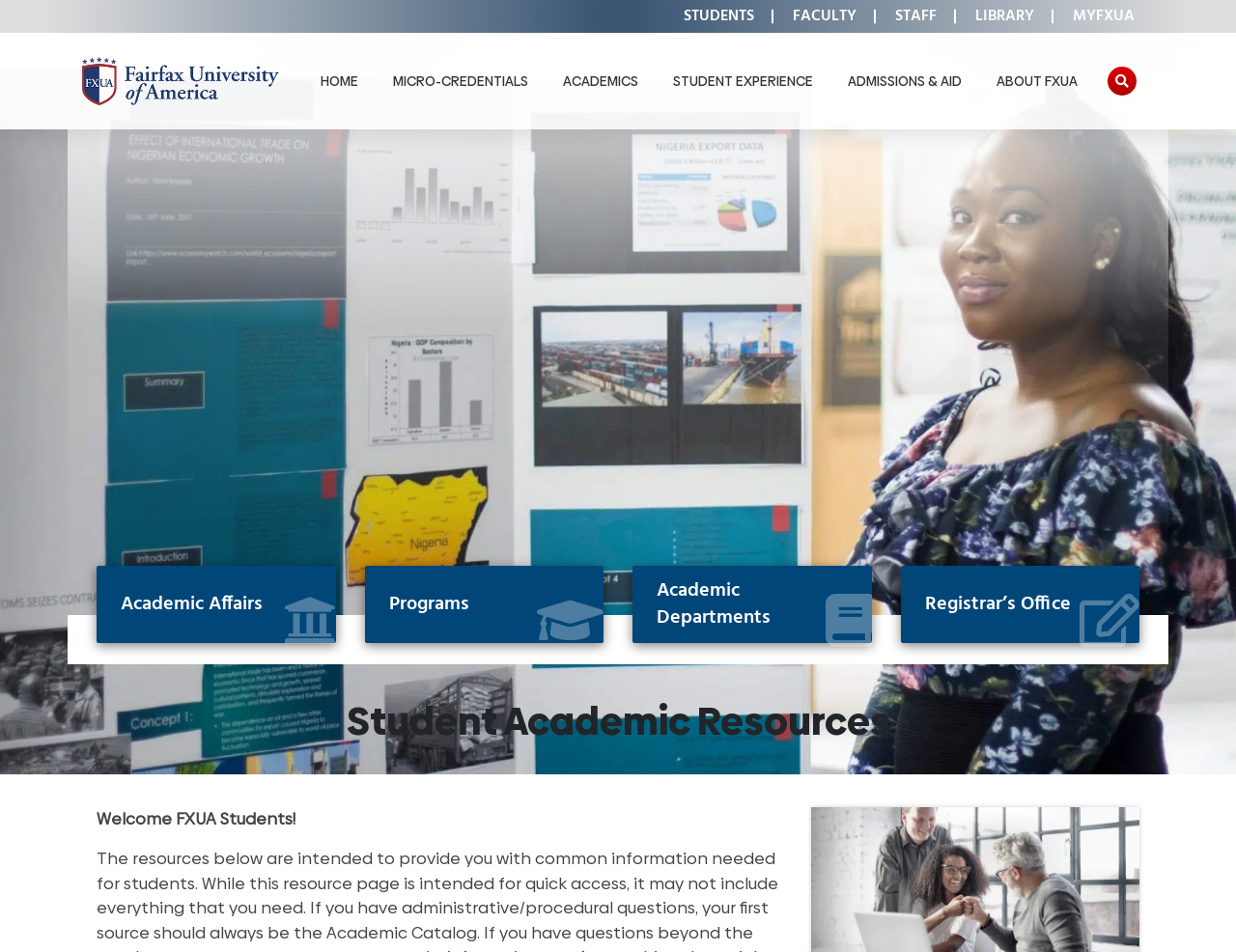Identify the bounding box for the described UI element. Provide the coordinates in (top-left x, top-left y, bottom-right x, bottom-right y) format with values ranging from 0 to 1: Admissions & Aid

[0.682, 0.065, 0.782, 0.105]